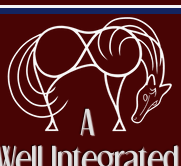Create a detailed narrative of what is happening in the image.

The image features a stylized logo for "Well Integrated Equine," prominently displaying a graceful outline of a horse. The design intricately captures the essence of the animal with elegant, flowing lines that suggest movement and harmony. The use of a deep maroon background contrasts with the white lines of the horse, enhancing its visibility and aesthetic appeal. Below the horse, the text "A Well Integrated" is presented, emphasizing the brand’s focus on equine health and well-being. This logo symbolizes a commitment to innovative treatments and holistic approaches for horses, inviting viewers to explore the services offered by the organization.